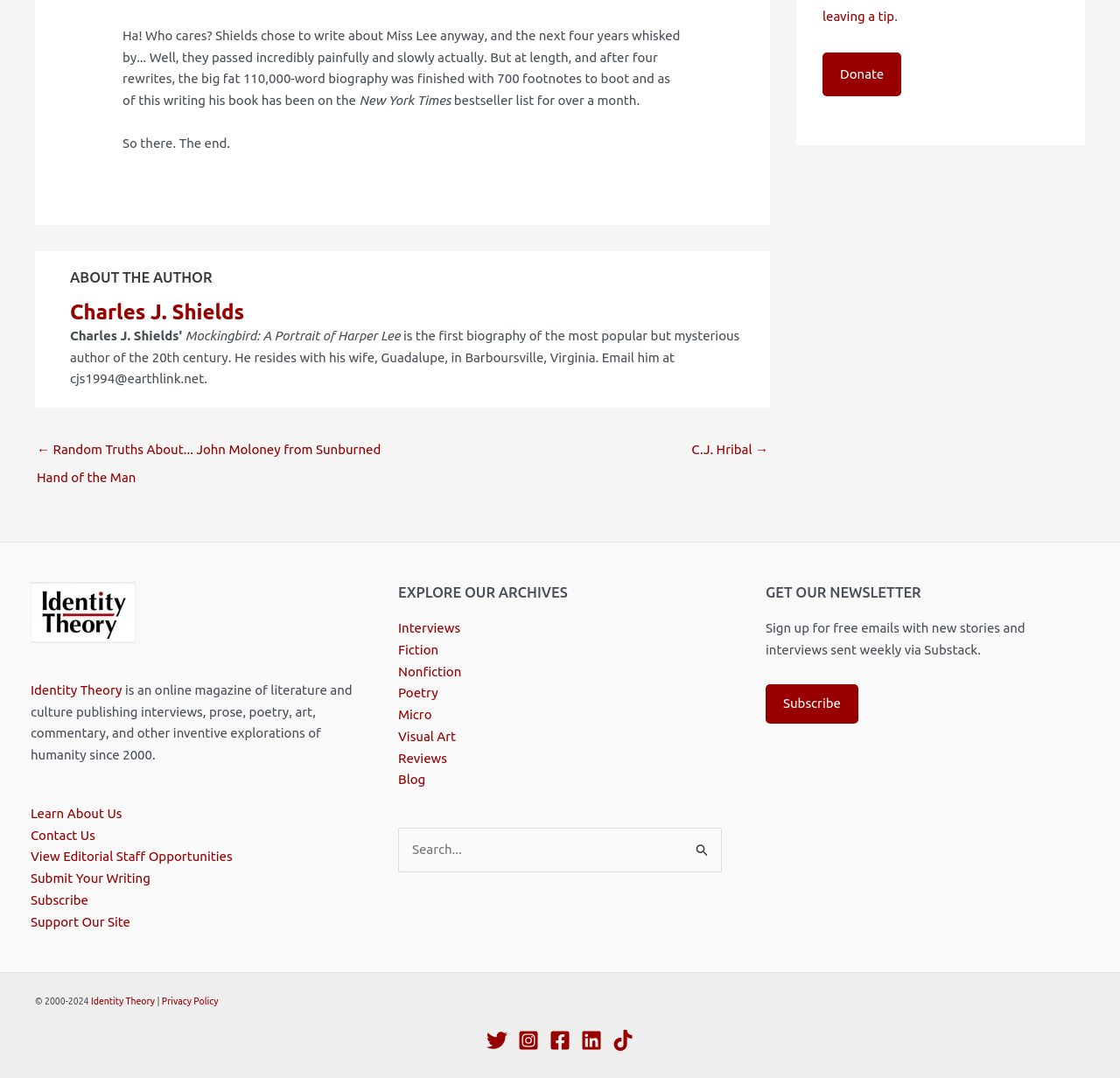Indicate the bounding box coordinates of the element that needs to be clicked to satisfy the following instruction: "Follow on Twitter". The coordinates should be four float numbers between 0 and 1, i.e., [left, top, right, bottom].

[0.434, 0.955, 0.453, 0.975]